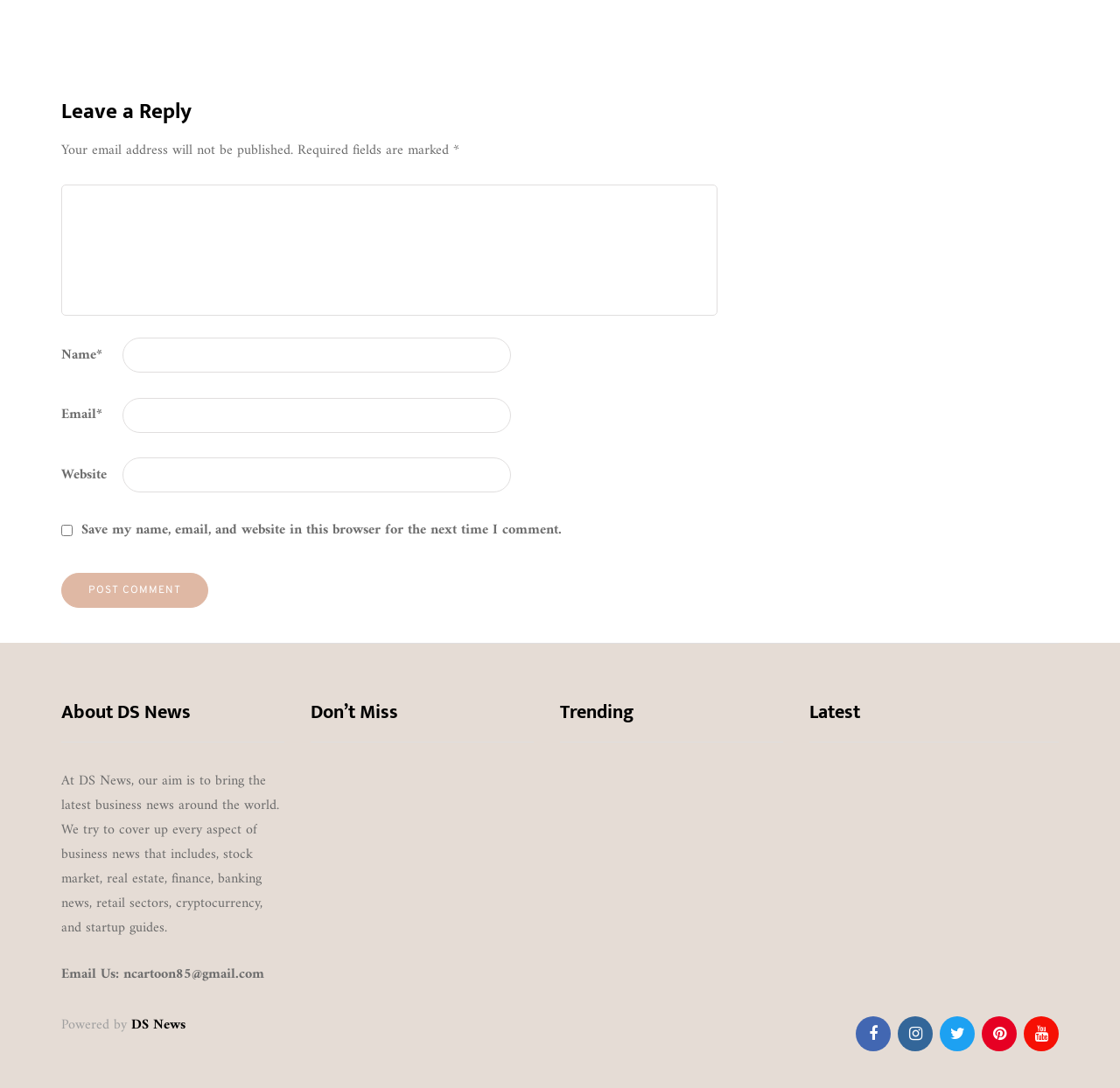Find the bounding box coordinates for the area you need to click to carry out the instruction: "Post a comment". The coordinates should be four float numbers between 0 and 1, indicated as [left, top, right, bottom].

[0.055, 0.526, 0.186, 0.558]